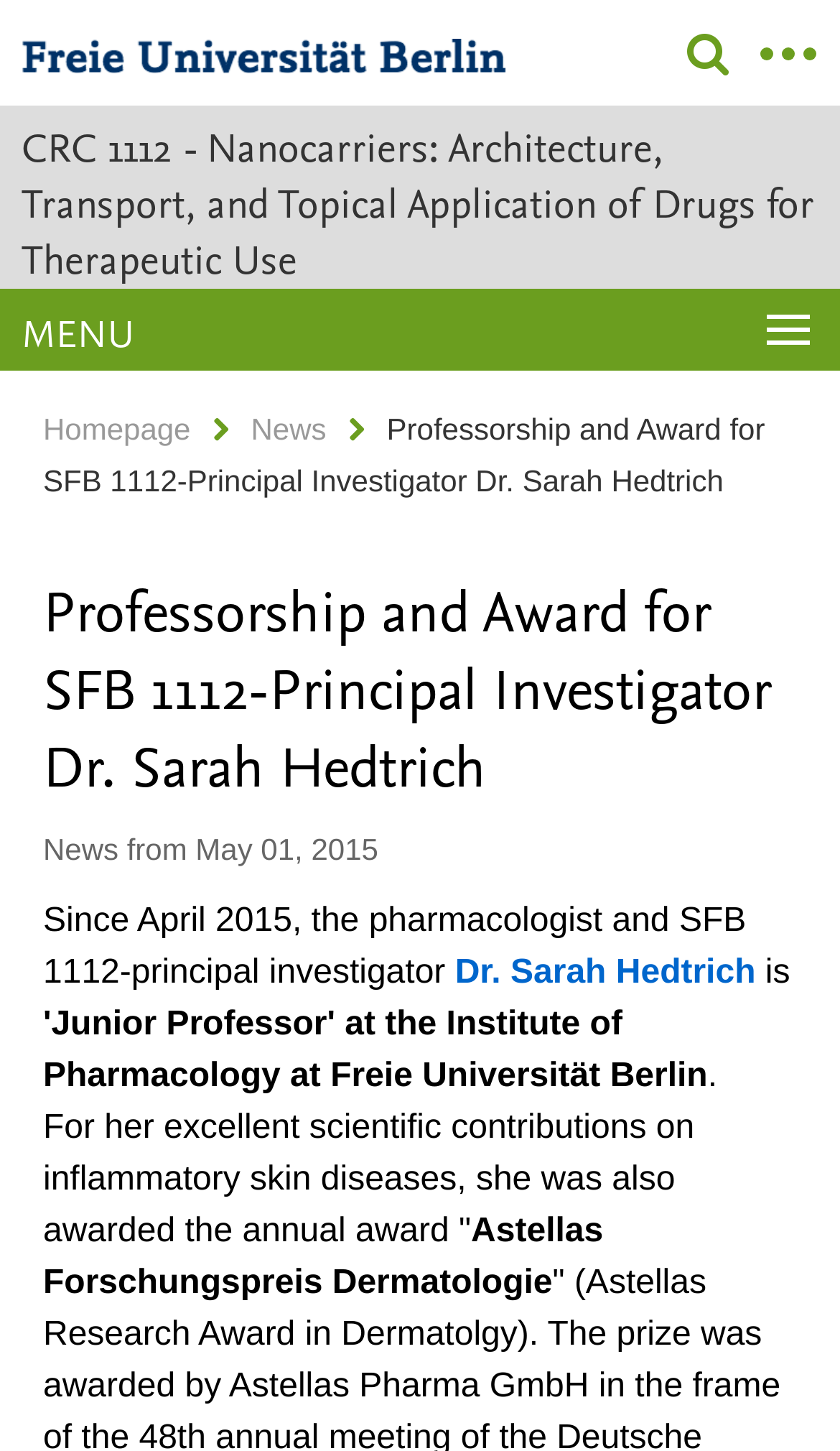What is the name of the principal investigator?
Answer the question with a single word or phrase by looking at the picture.

Dr. Sarah Hedtrich